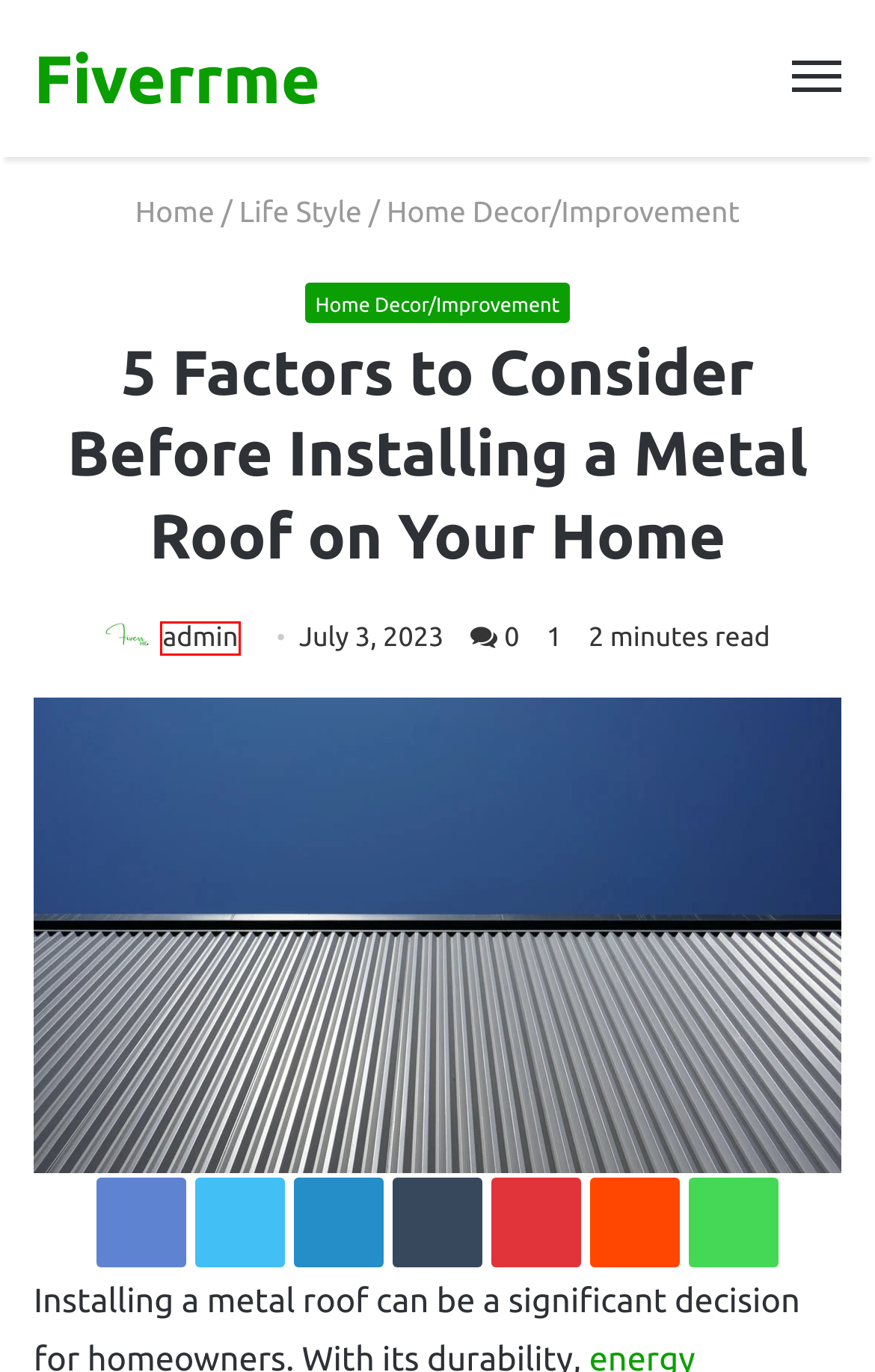You are presented with a screenshot of a webpage with a red bounding box. Select the webpage description that most closely matches the new webpage after clicking the element inside the red bounding box. The options are:
A. How To Painlessly Move Your Car To Another State
B. HTML Sitemap
C. These House Decorations Will Help You Survive The Daily Stress
D. Life Style
E. Home Decor/Improvement
F. FIVERR ME - Tech News - Business - Lifestyle
G. Modernizing Your Home: Essential Areas To Update
H. Admin

H